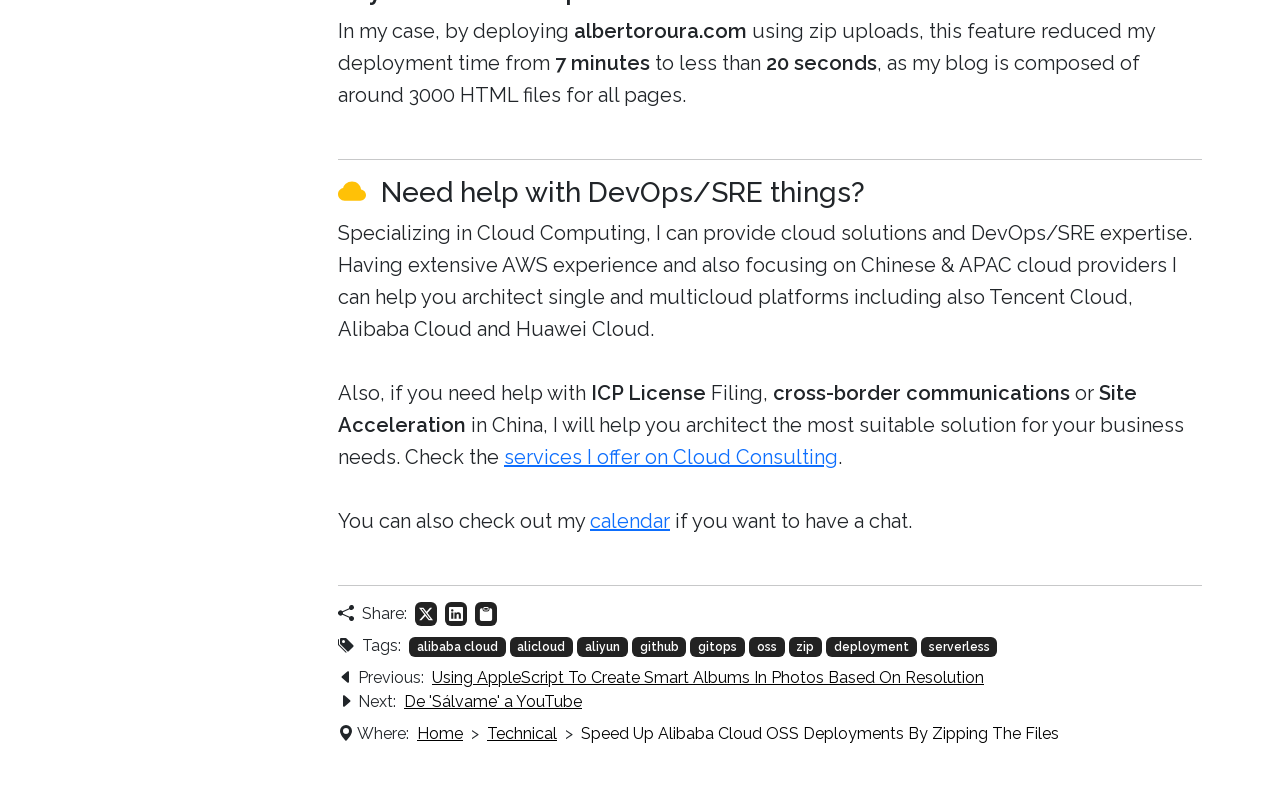Please identify the bounding box coordinates for the region that you need to click to follow this instruction: "Share this article on LinkedIn".

[0.348, 0.751, 0.365, 0.781]